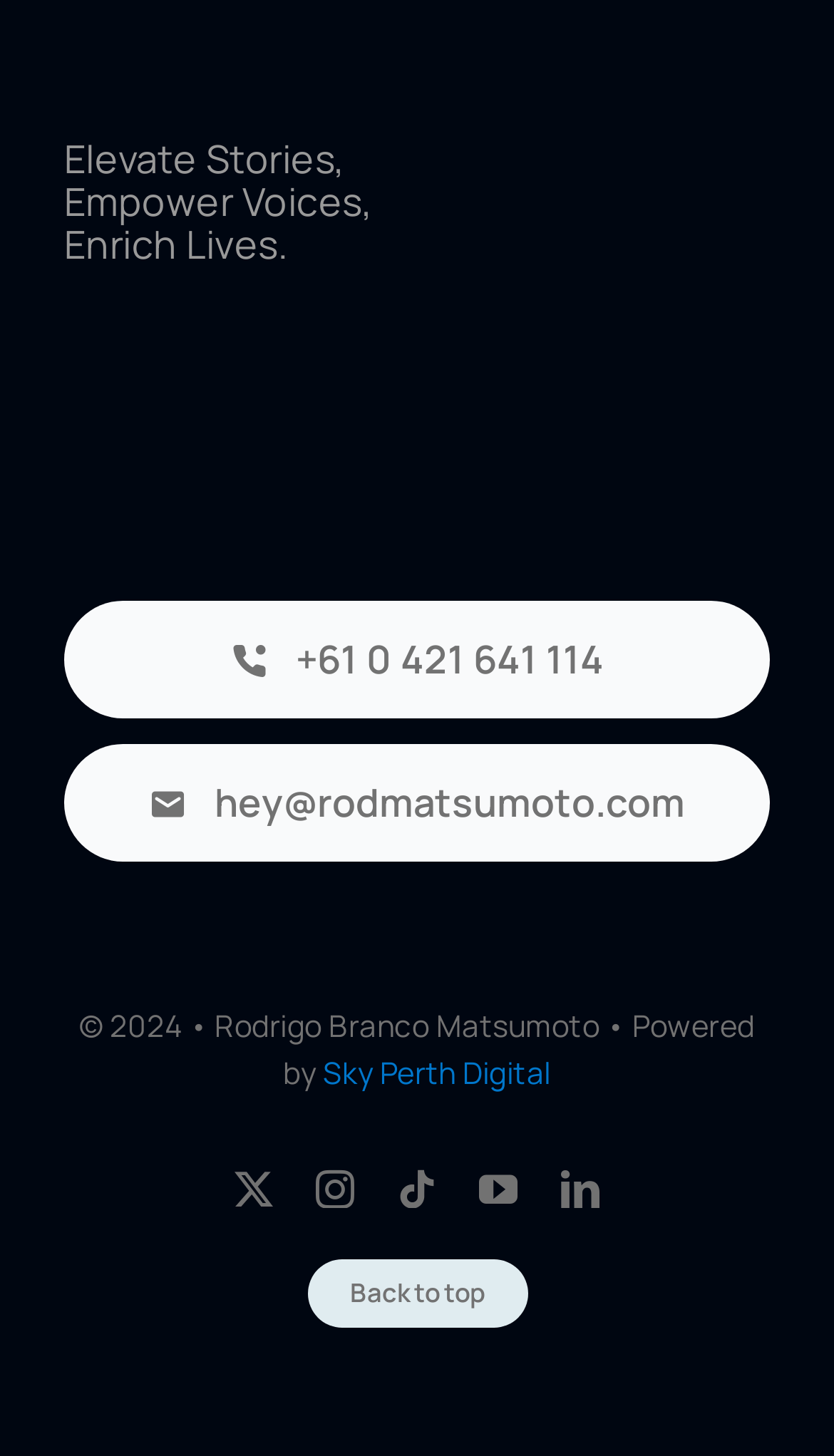Determine the bounding box coordinates of the clickable area required to perform the following instruction: "Call +61 0 421 641 114". The coordinates should be represented as four float numbers between 0 and 1: [left, top, right, bottom].

[0.077, 0.413, 0.923, 0.494]